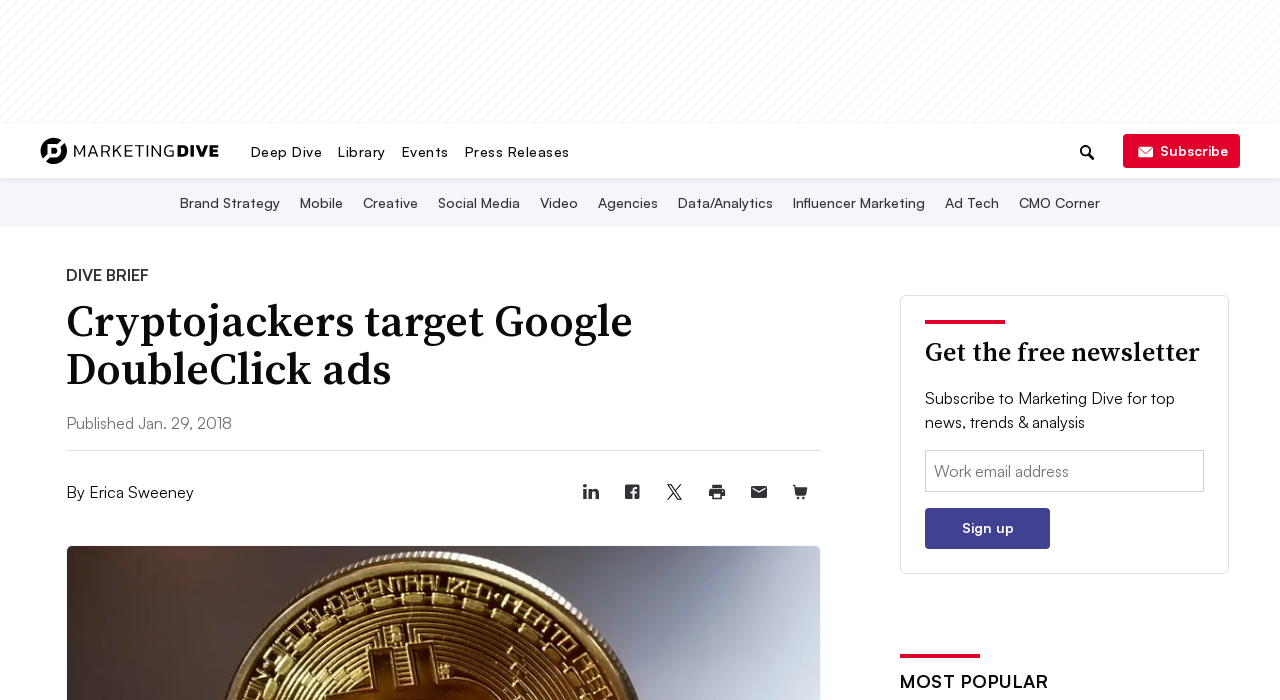Kindly determine the bounding box coordinates for the area that needs to be clicked to execute this instruction: "Read the article about Cryptojackers targeting Google DoubleClick ads".

[0.052, 0.424, 0.642, 0.563]